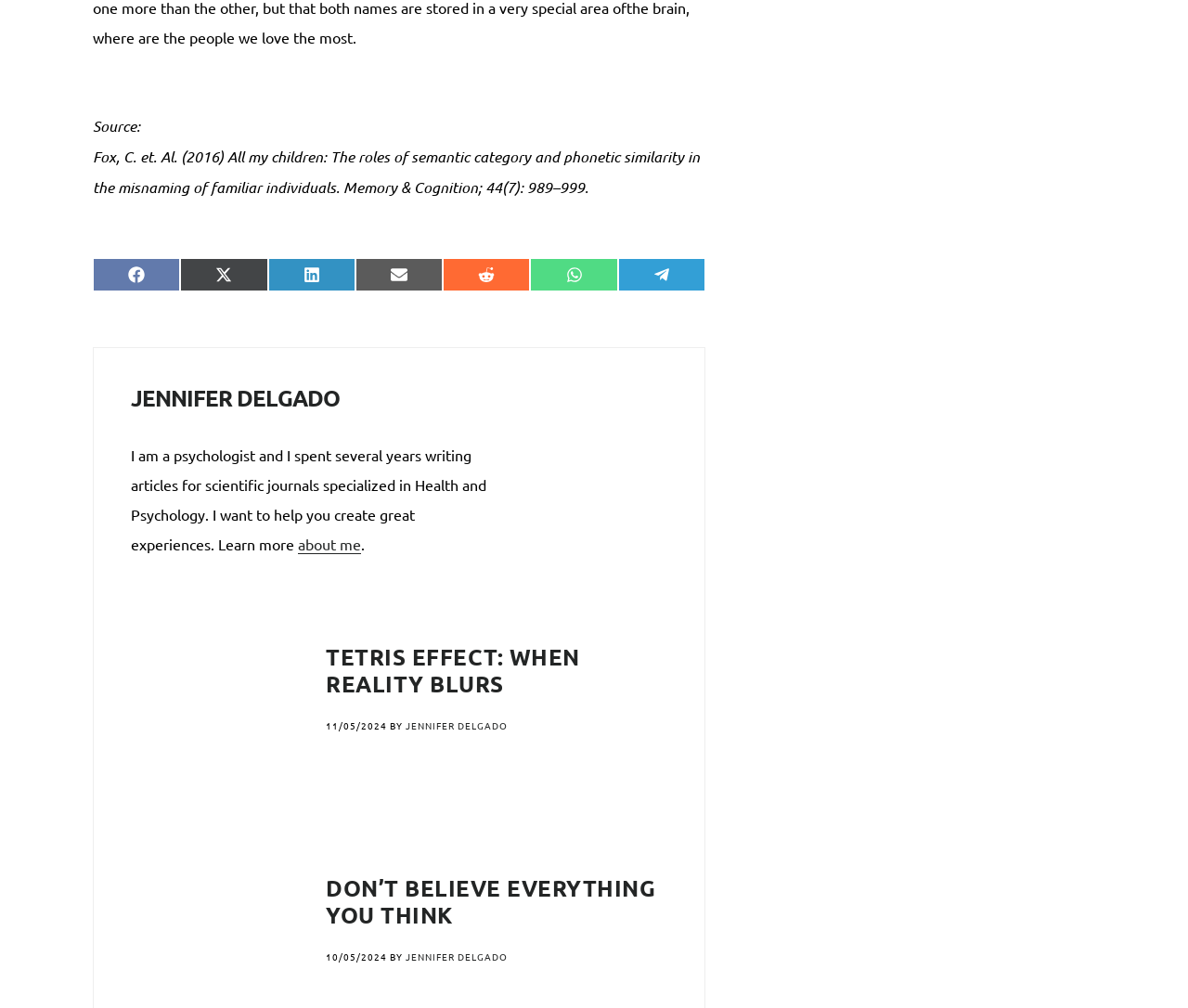Determine the bounding box coordinates for the HTML element described here: "Jennifer Delgado".

[0.341, 0.712, 0.427, 0.726]